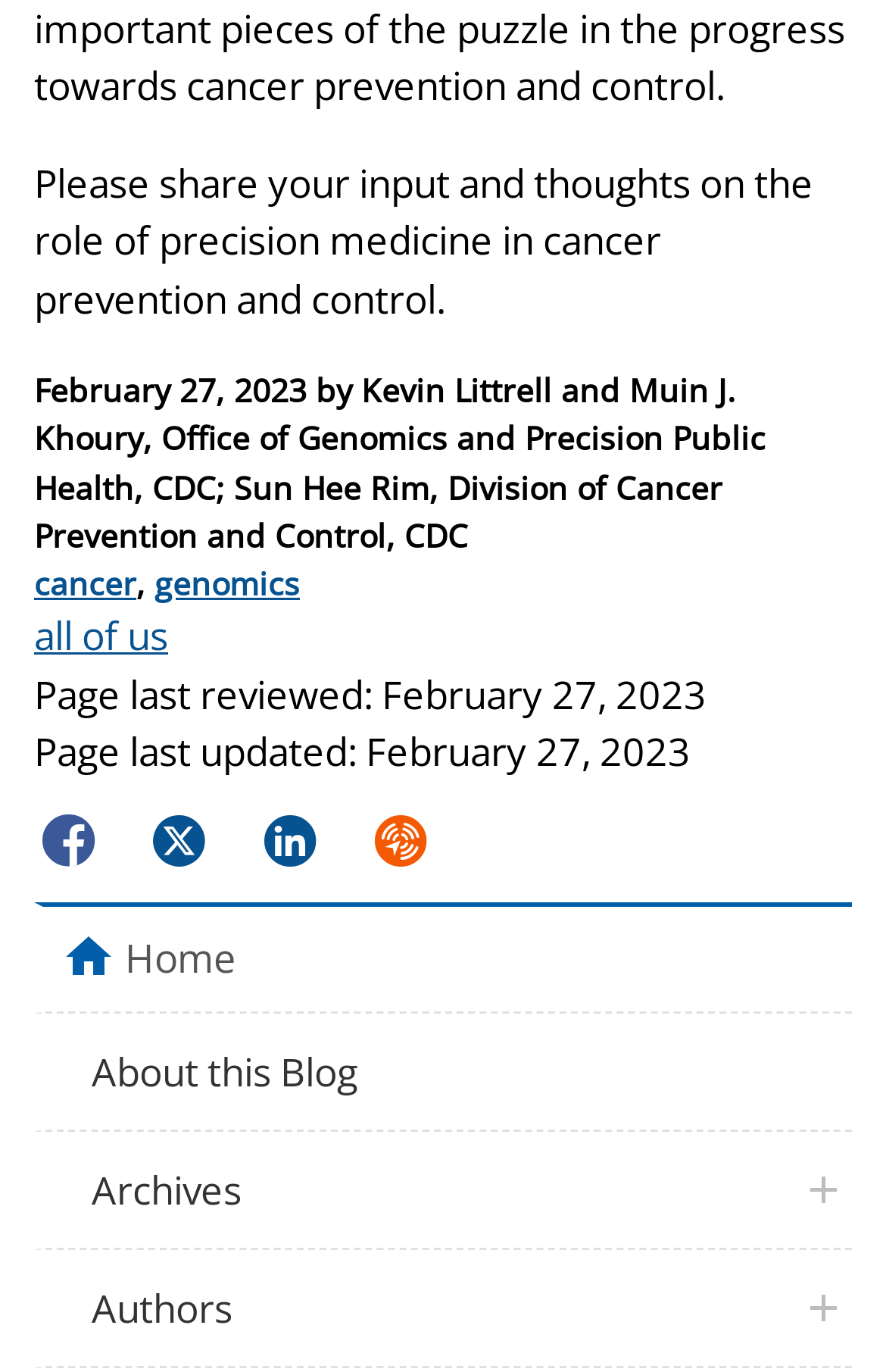Show the bounding box coordinates for the element that needs to be clicked to execute the following instruction: "Click on the 'Authors' link". Provide the coordinates in the form of four float numbers between 0 and 1, i.e., [left, top, right, bottom].

[0.038, 0.911, 0.962, 0.997]